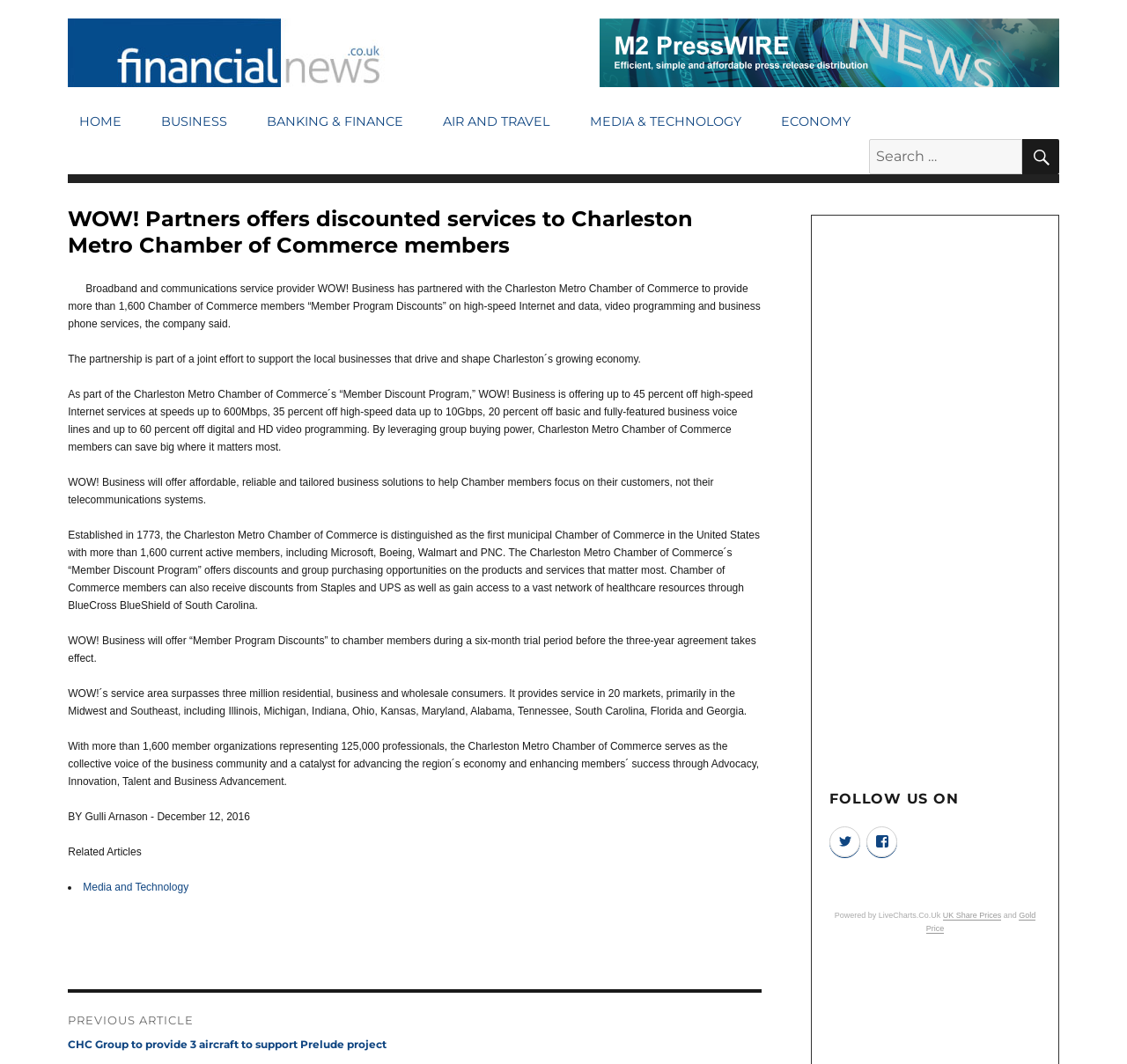Identify the headline of the webpage and generate its text content.

WOW! Partners offers discounted services to Charleston Metro Chamber of Commerce members